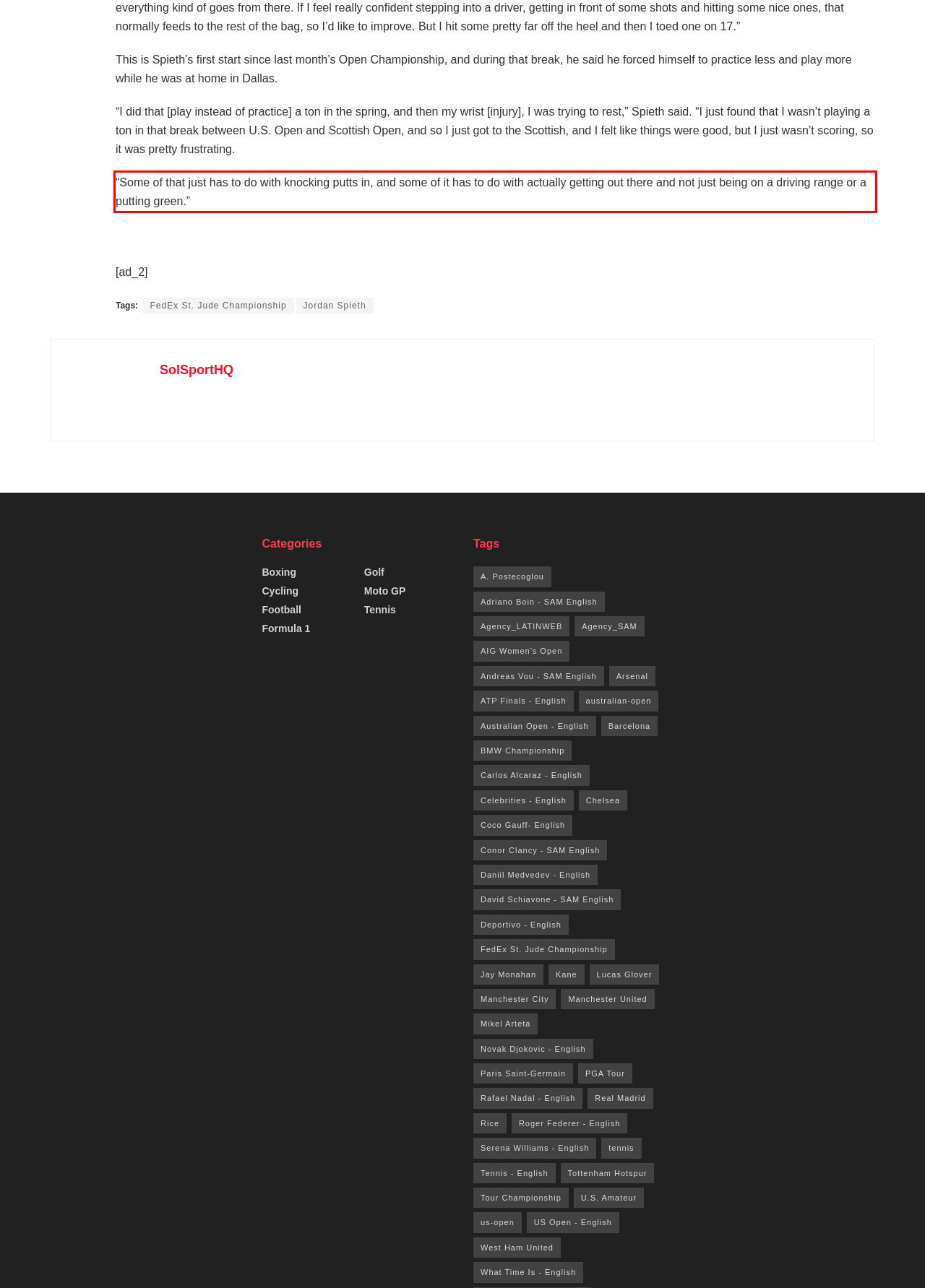You have a webpage screenshot with a red rectangle surrounding a UI element. Extract the text content from within this red bounding box.

“Some of that just has to do with knocking putts in, and some of it has to do with actually getting out there and not just being on a driving range or a putting green.”